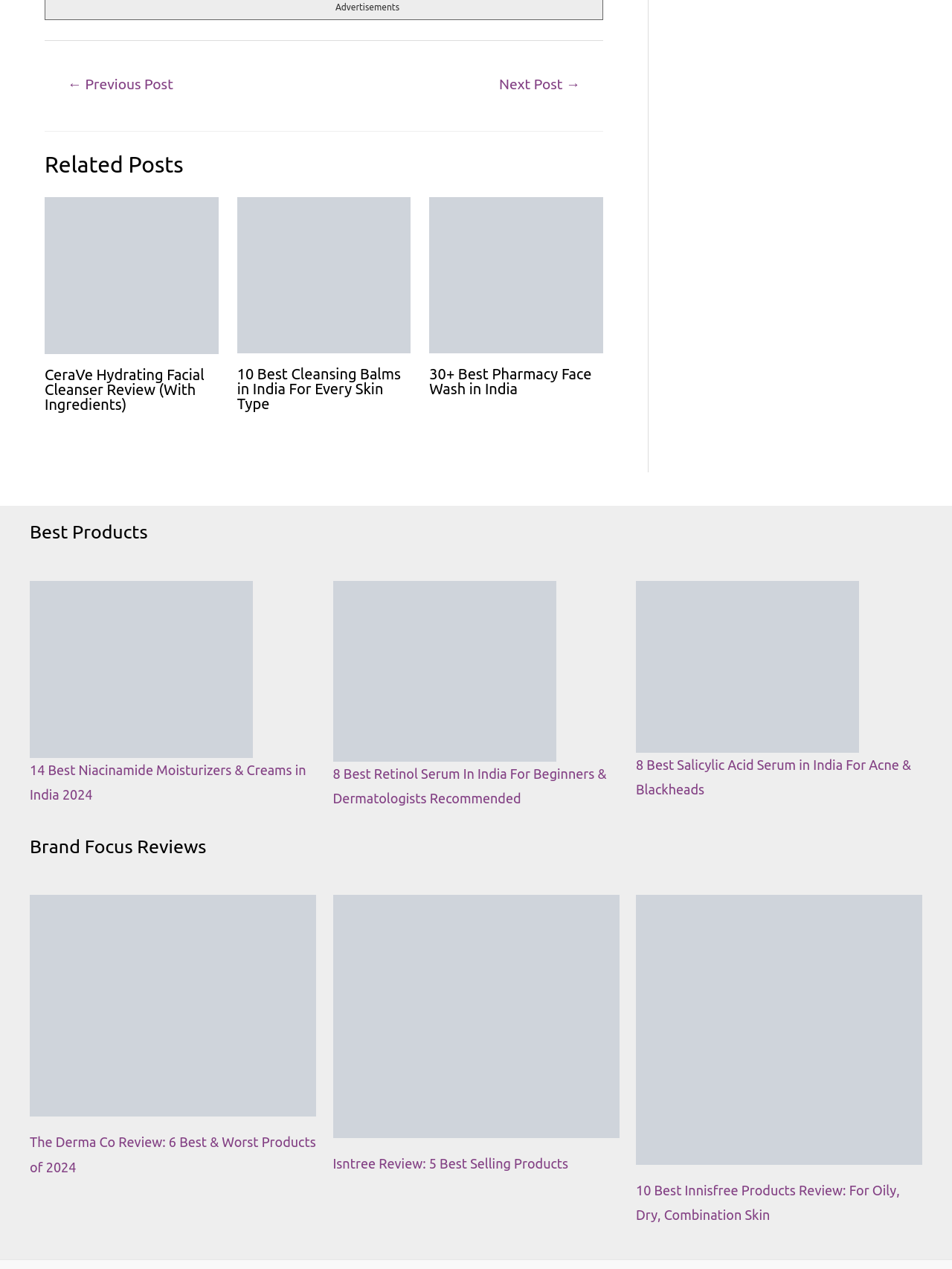What is the purpose of the 'Post navigation' section?
Look at the screenshot and respond with one word or a short phrase.

Navigate between posts